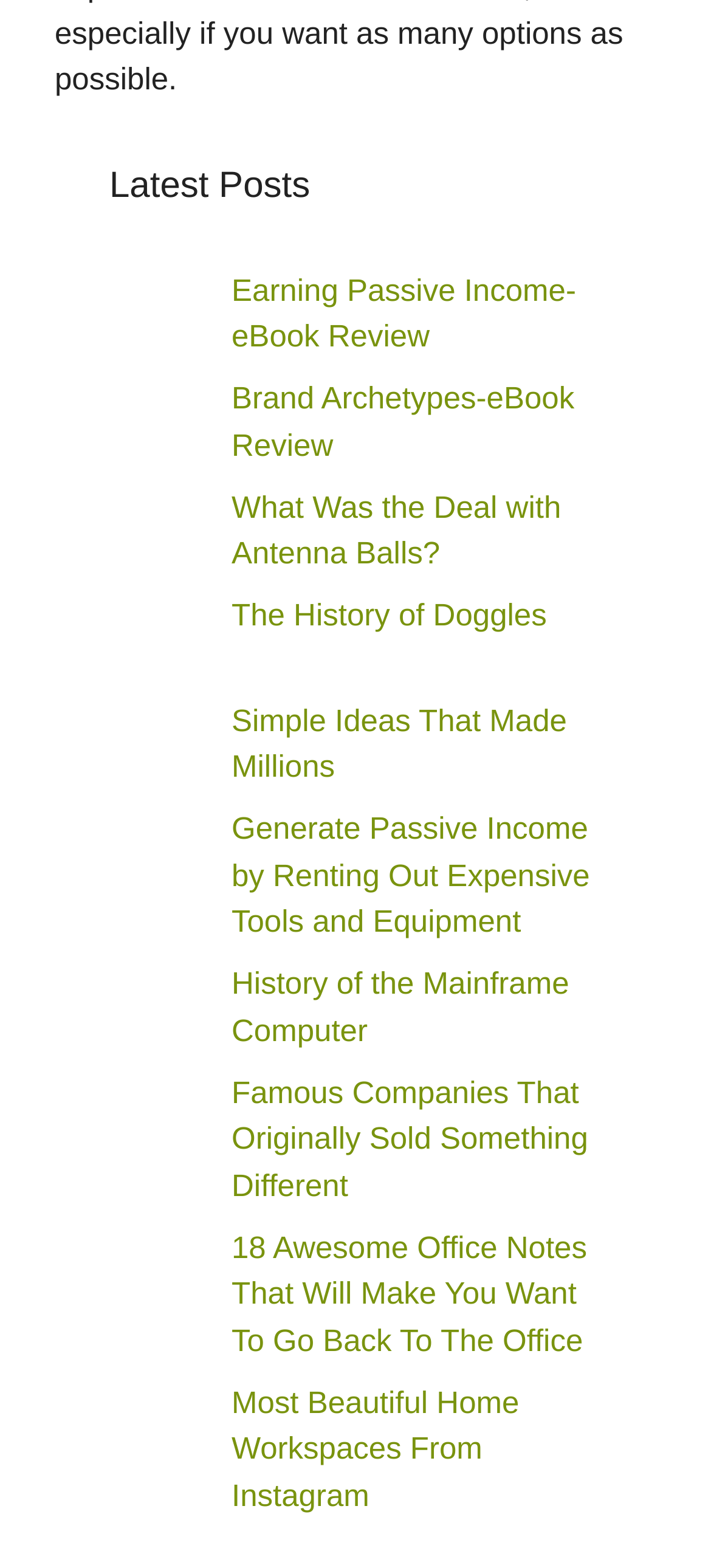Please provide the bounding box coordinates in the format (top-left x, top-left y, bottom-right x, bottom-right y). Remember, all values are floating point numbers between 0 and 1. What is the bounding box coordinate of the region described as: Brand Archetypes-eBook Review

[0.326, 0.244, 0.808, 0.295]